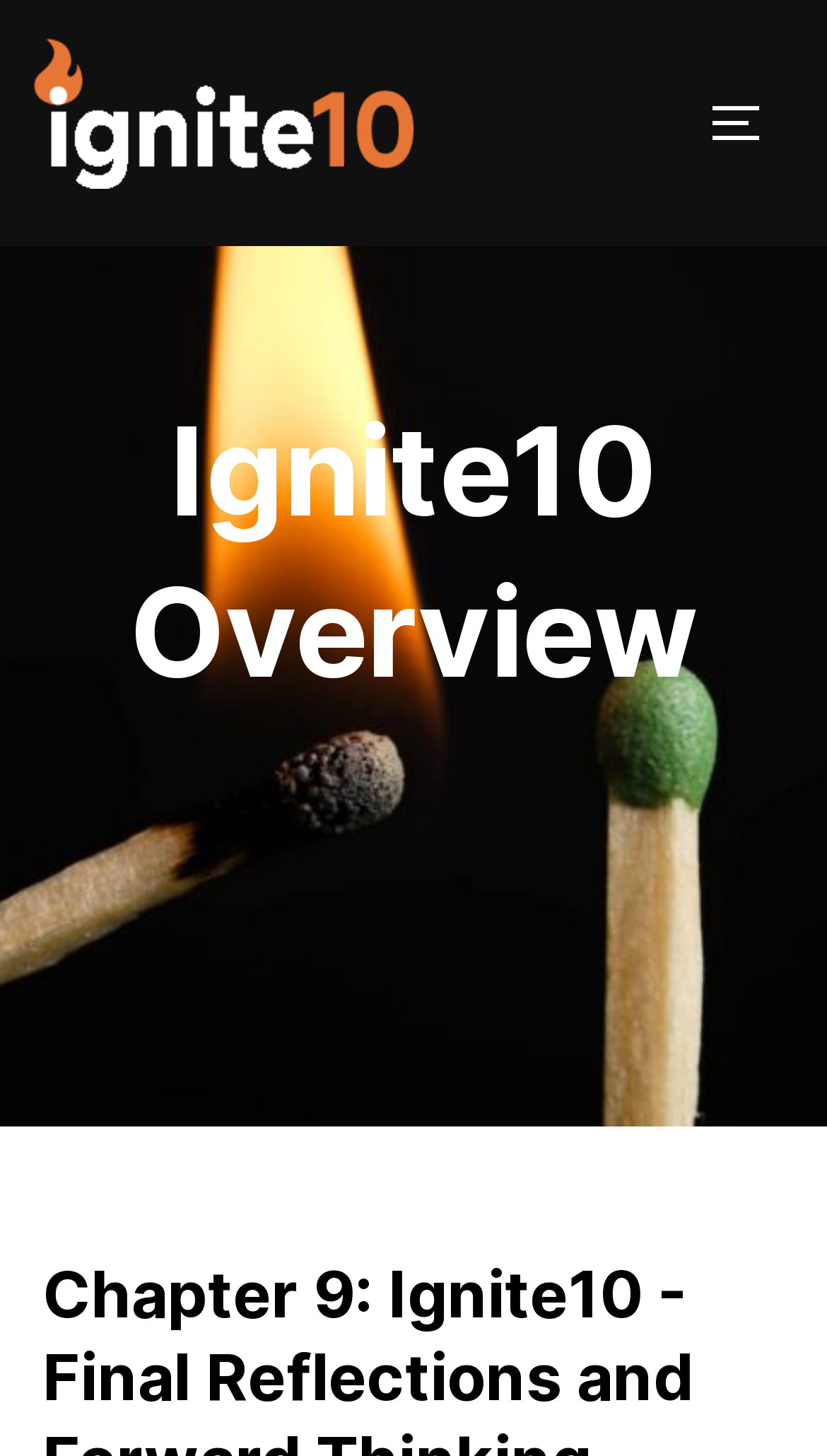Determine the bounding box for the UI element as described: "Toggle sidebar & navigation". The coordinates should be represented as four float numbers between 0 and 1, formatted as [left, top, right, bottom].

[0.857, 0.052, 0.96, 0.116]